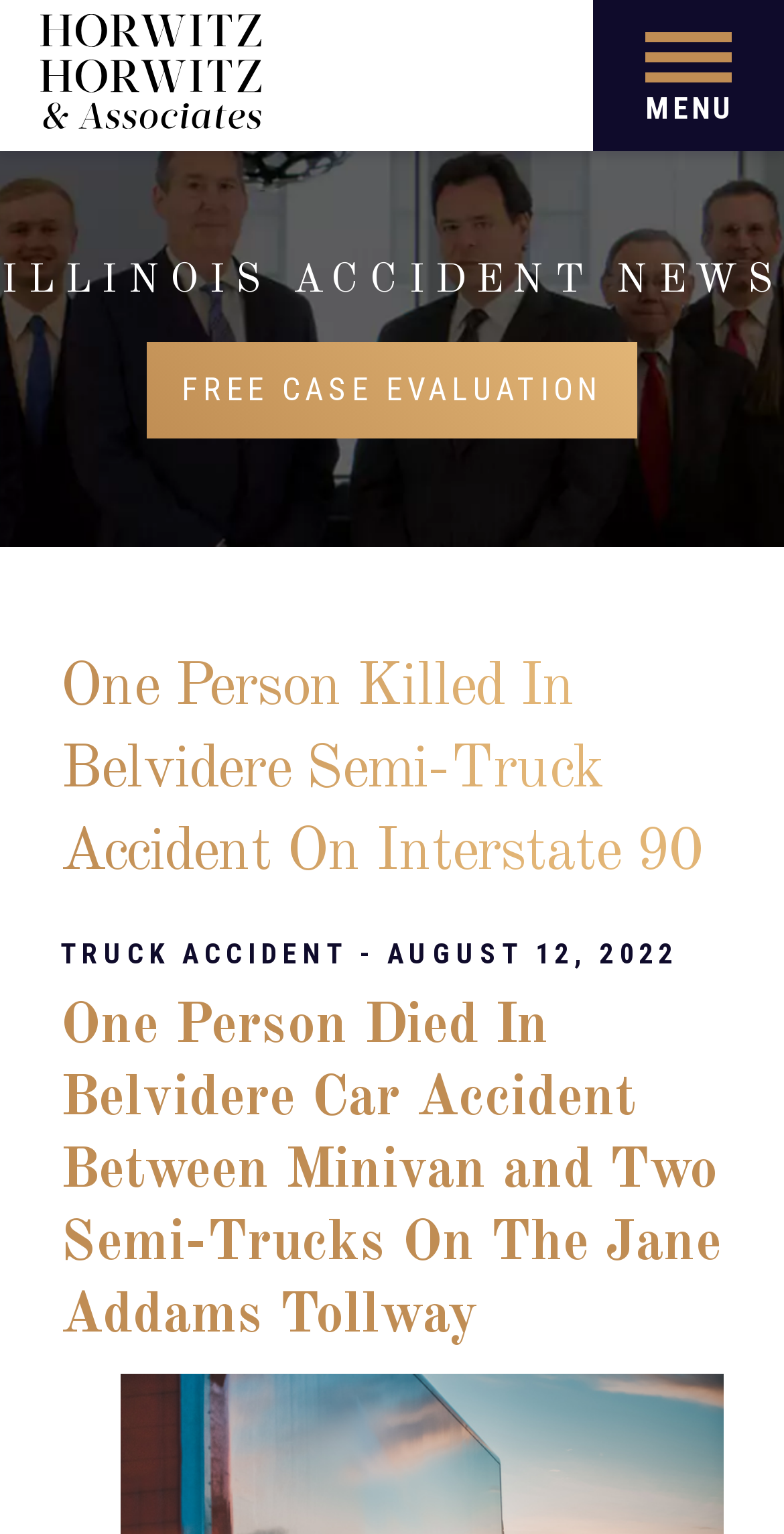Identify and generate the primary title of the webpage.

One Person Killed In Belvidere Semi-Truck Accident On Interstate 90